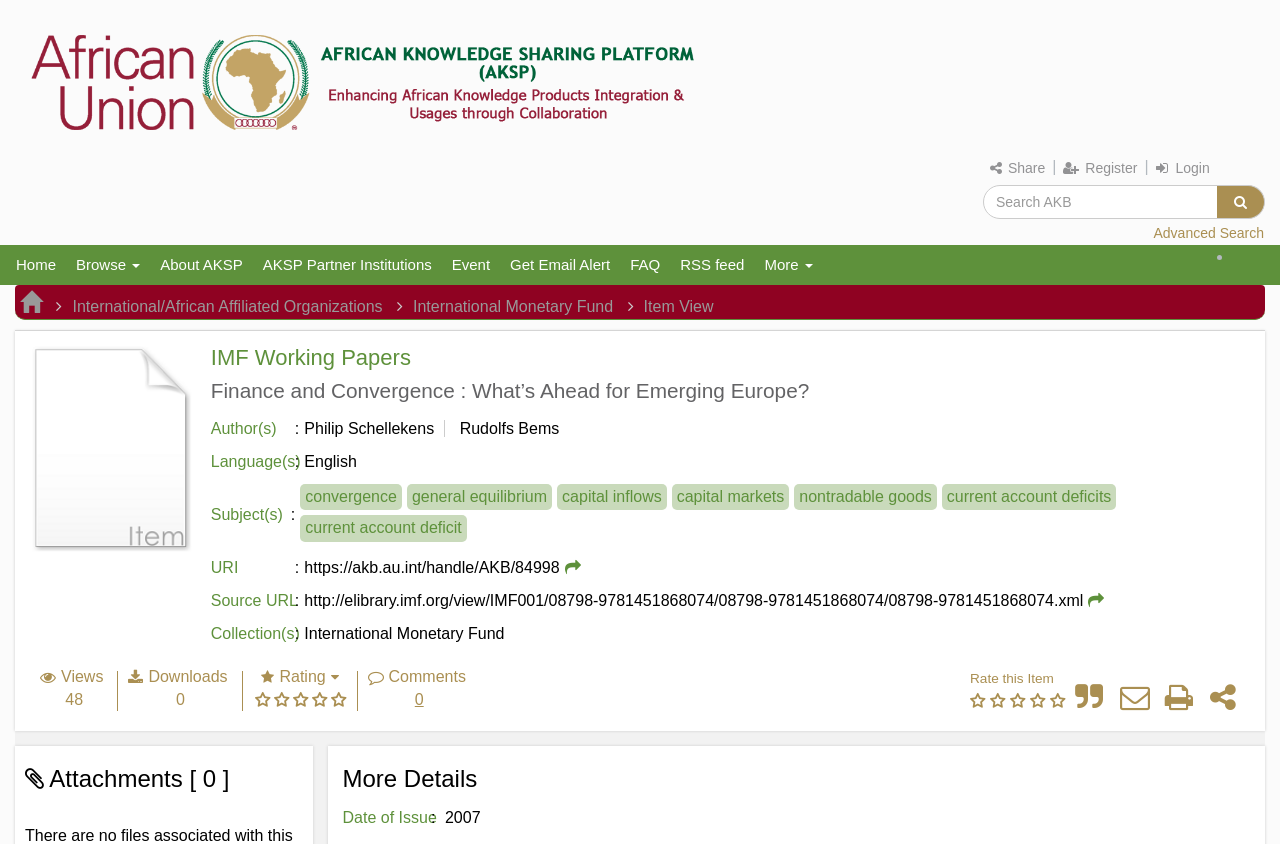Could you highlight the region that needs to be clicked to execute the instruction: "Register"?

[0.831, 0.19, 0.889, 0.209]